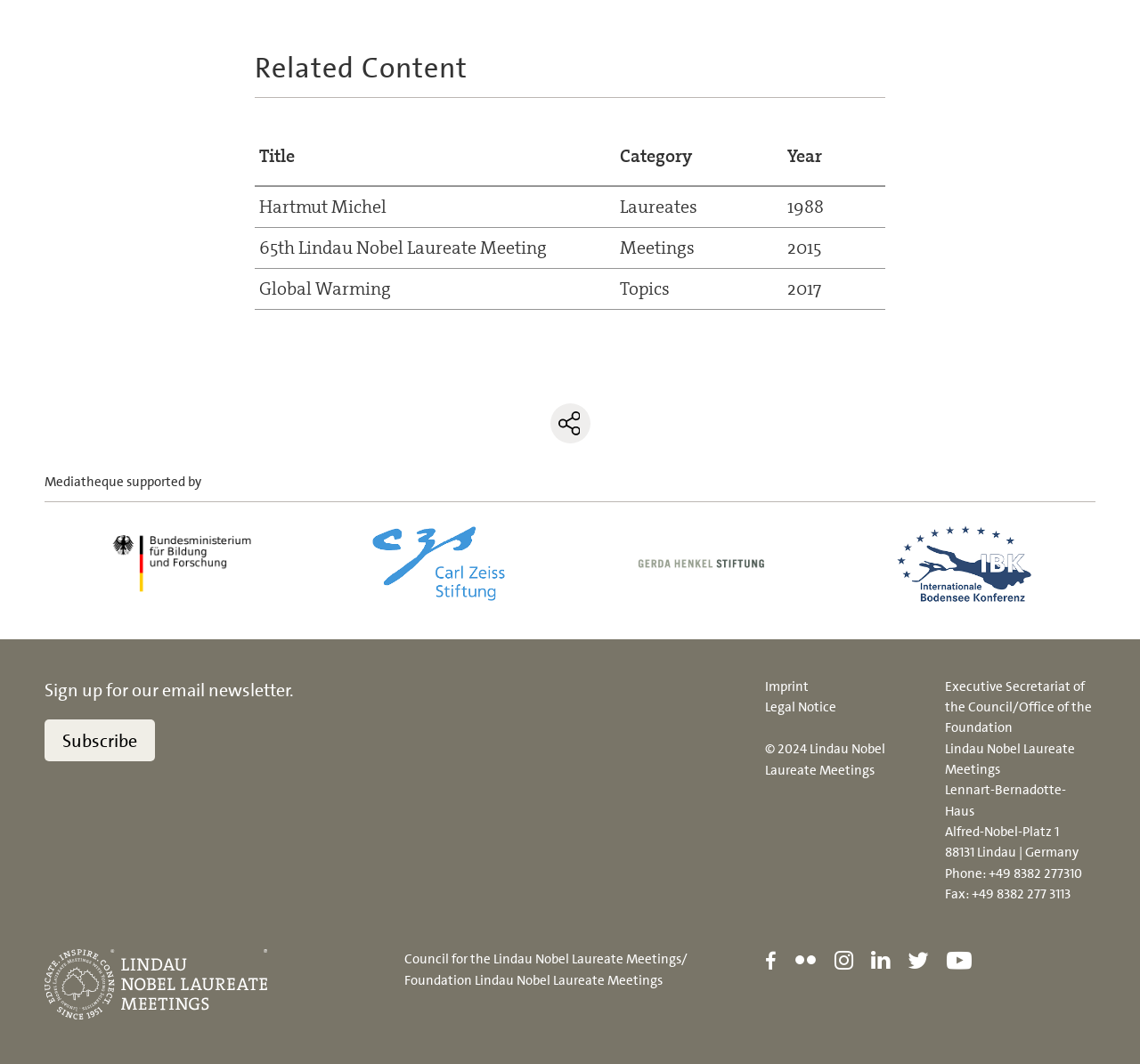Please identify the bounding box coordinates of the clickable element to fulfill the following instruction: "Visit the imprint page". The coordinates should be four float numbers between 0 and 1, i.e., [left, top, right, bottom].

[0.671, 0.637, 0.709, 0.653]